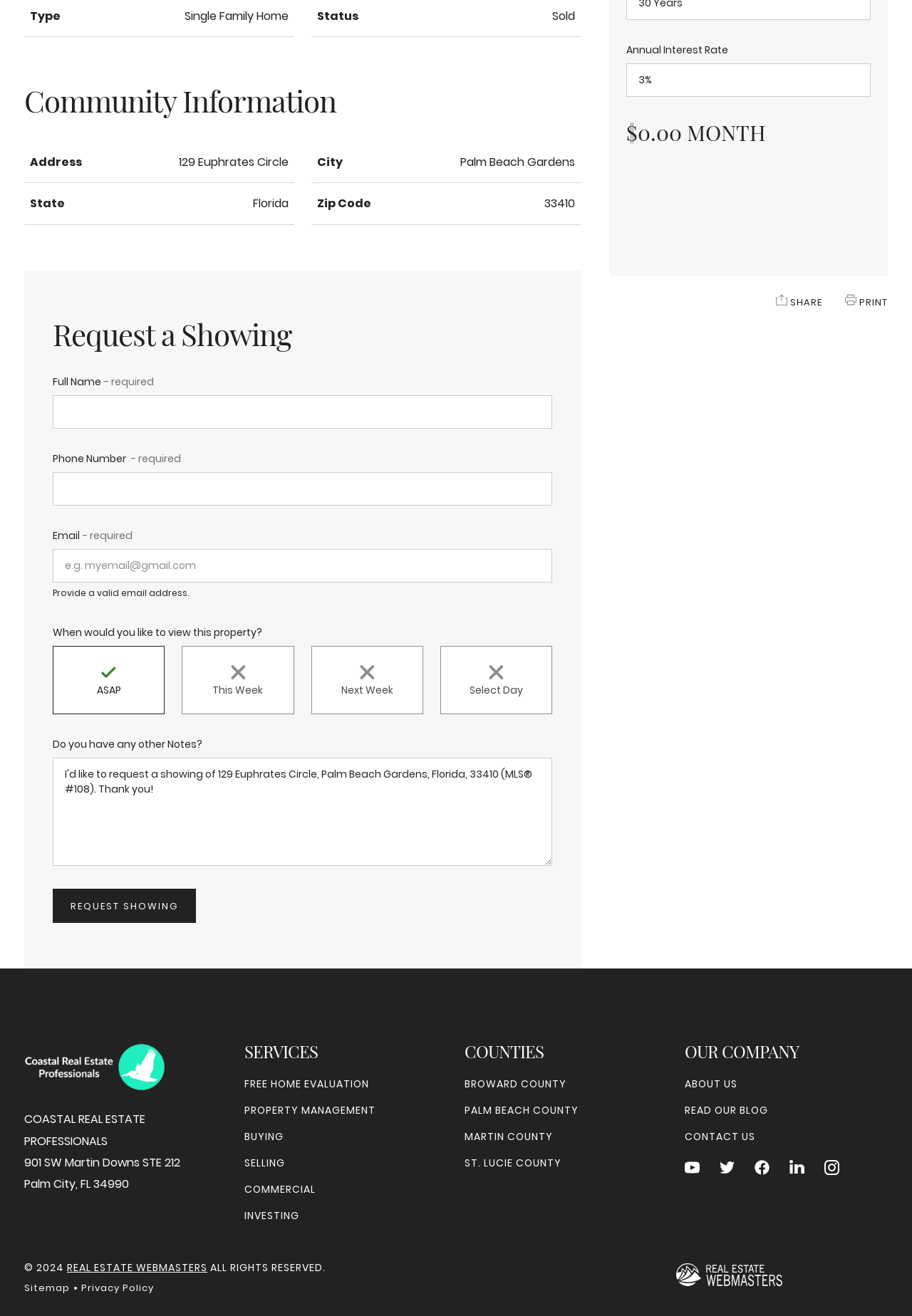Please find the bounding box coordinates of the clickable region needed to complete the following instruction: "Enter full name". The bounding box coordinates must consist of four float numbers between 0 and 1, i.e., [left, top, right, bottom].

[0.058, 0.3, 0.606, 0.326]